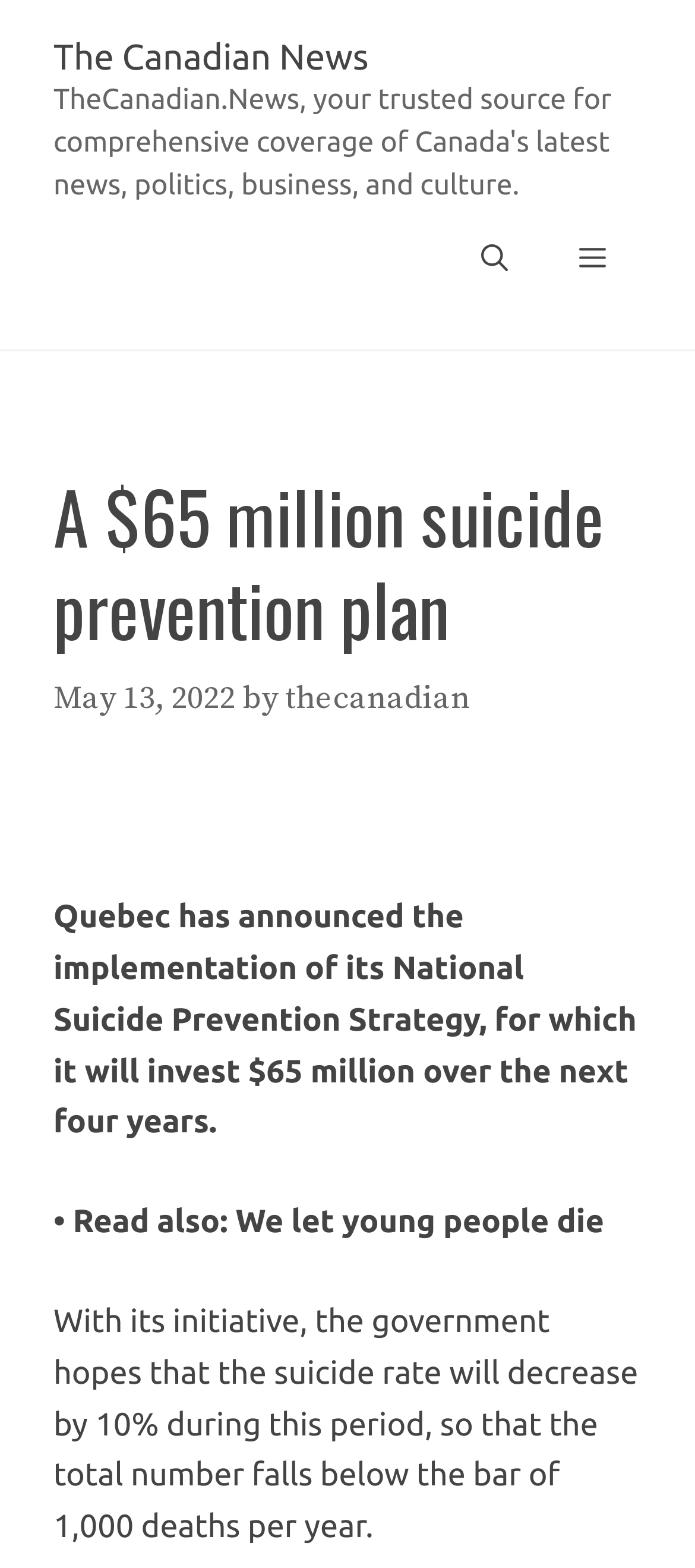Generate a detailed explanation of the webpage's features and information.

The webpage appears to be a news article page. At the top, there is a banner with the site's name, "Site", spanning the entire width of the page. Below the banner, there is a navigation section with a "Mobile Toggle" button on the right side, which contains a link to open a search bar and a menu button that expands to reveal a primary menu.

On the left side of the navigation section, there is a link to "The Canadian News". Below the navigation section, there is a header section with a heading that reads "A $65 million suicide prevention plan". The heading is accompanied by a timestamp, "May 13, 2022", and a byline, "by thecanadian".

The main content of the page is a news article, which starts with a paragraph that summarizes the Quebec government's announcement of a National Suicide Prevention Strategy, investing $65 million over four years. Below this paragraph, there is a "Read also" section with a link to another article, "We let young people die".

The article continues with another paragraph that explains the government's goal to decrease the suicide rate by 10% during this period, aiming to reduce the total number of deaths per year to below 1,000.